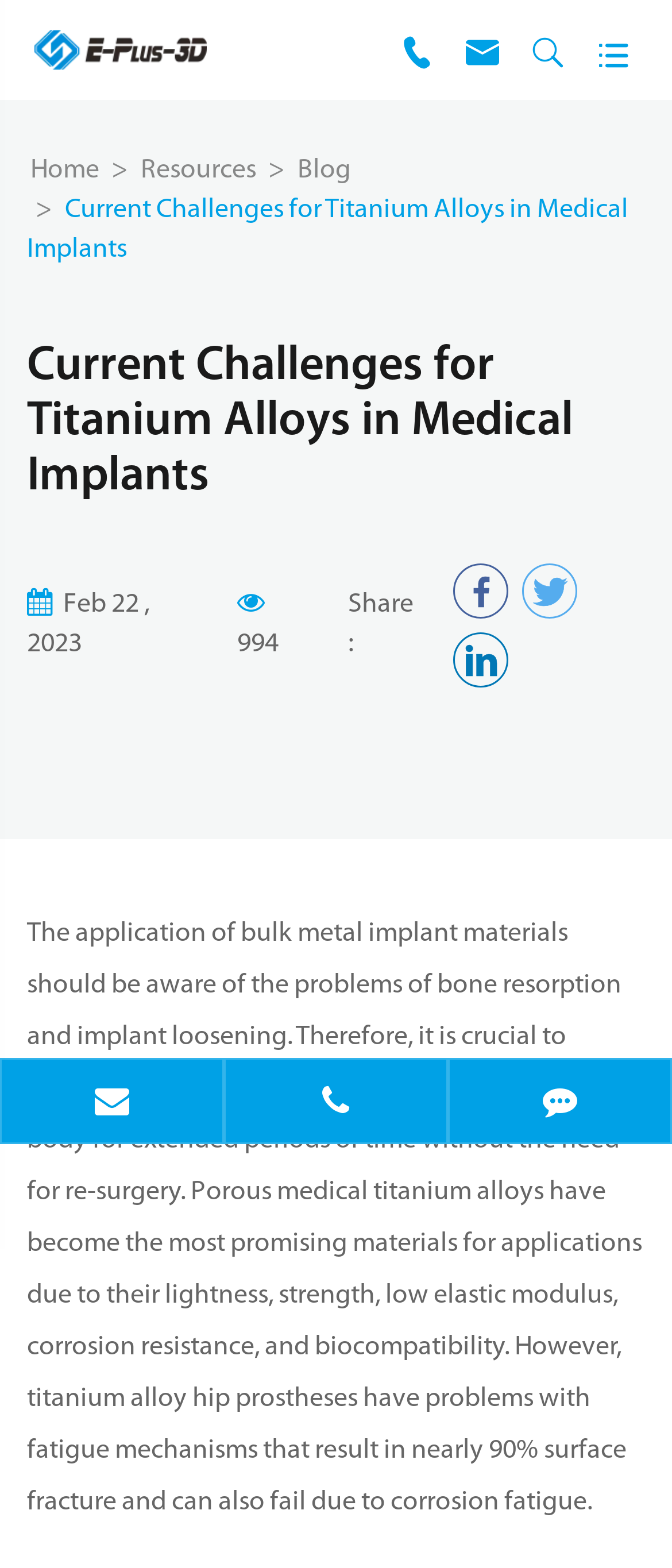What is the advantage of porous medical titanium alloys?
Provide a comprehensive and detailed answer to the question.

According to the webpage content, porous medical titanium alloys have become the most promising materials for applications due to their lightness, strength, low elastic modulus, corrosion resistance, and biocompatibility. These advantages make them suitable for use in medical implants.